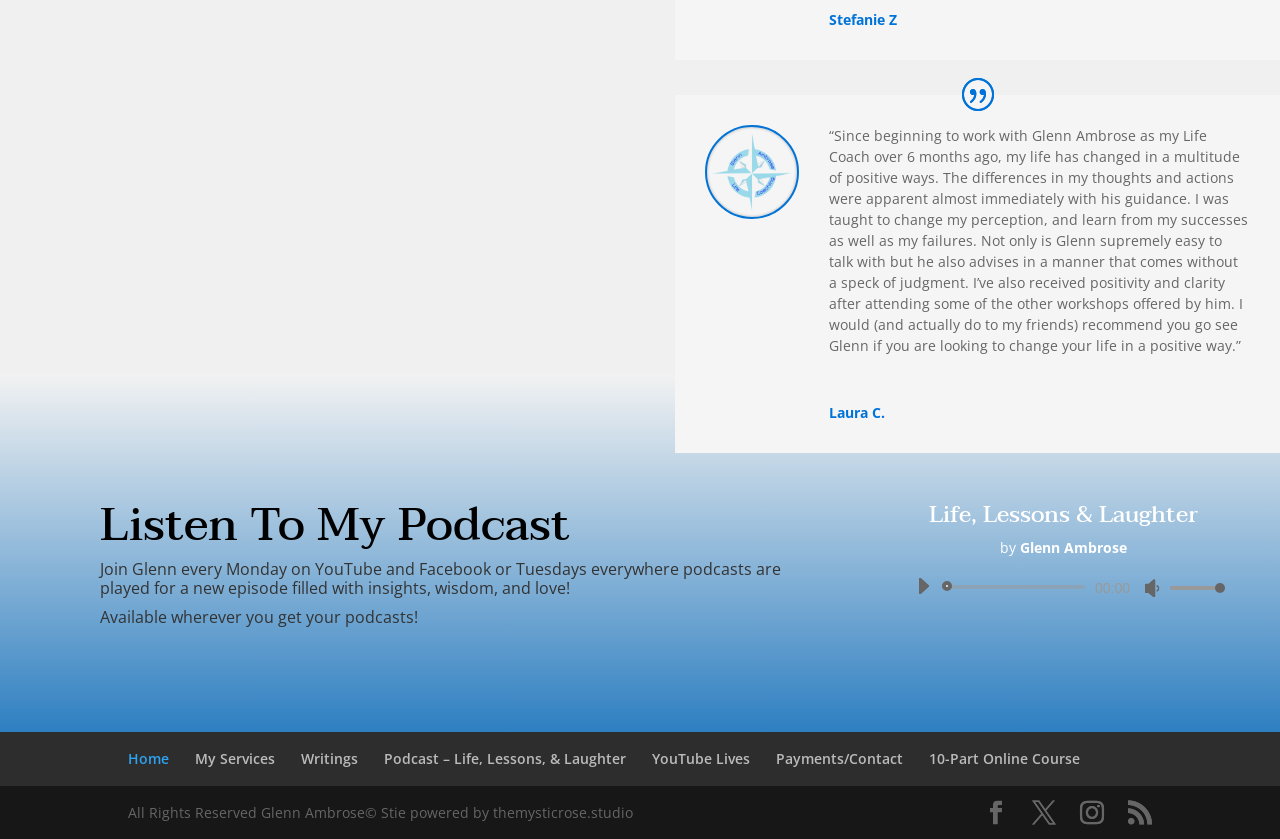What is the name of the life coach?
Please respond to the question with as much detail as possible.

The name of the life coach is mentioned in the testimonial section, where Stefanie Z shares her positive experience with Glenn Ambrose as her life coach.